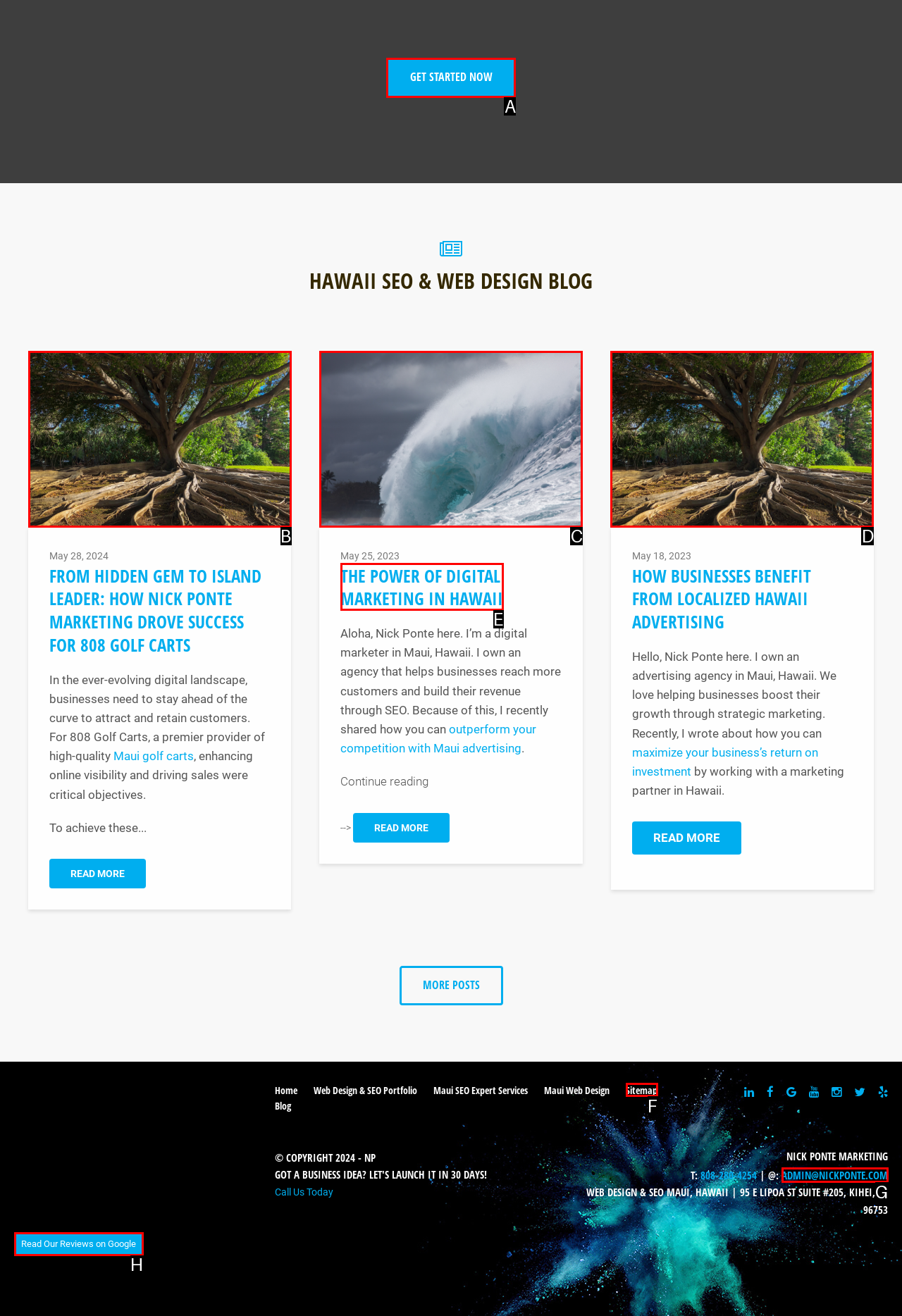Choose the HTML element that aligns with the description: Get Started Now. Indicate your choice by stating the letter.

A